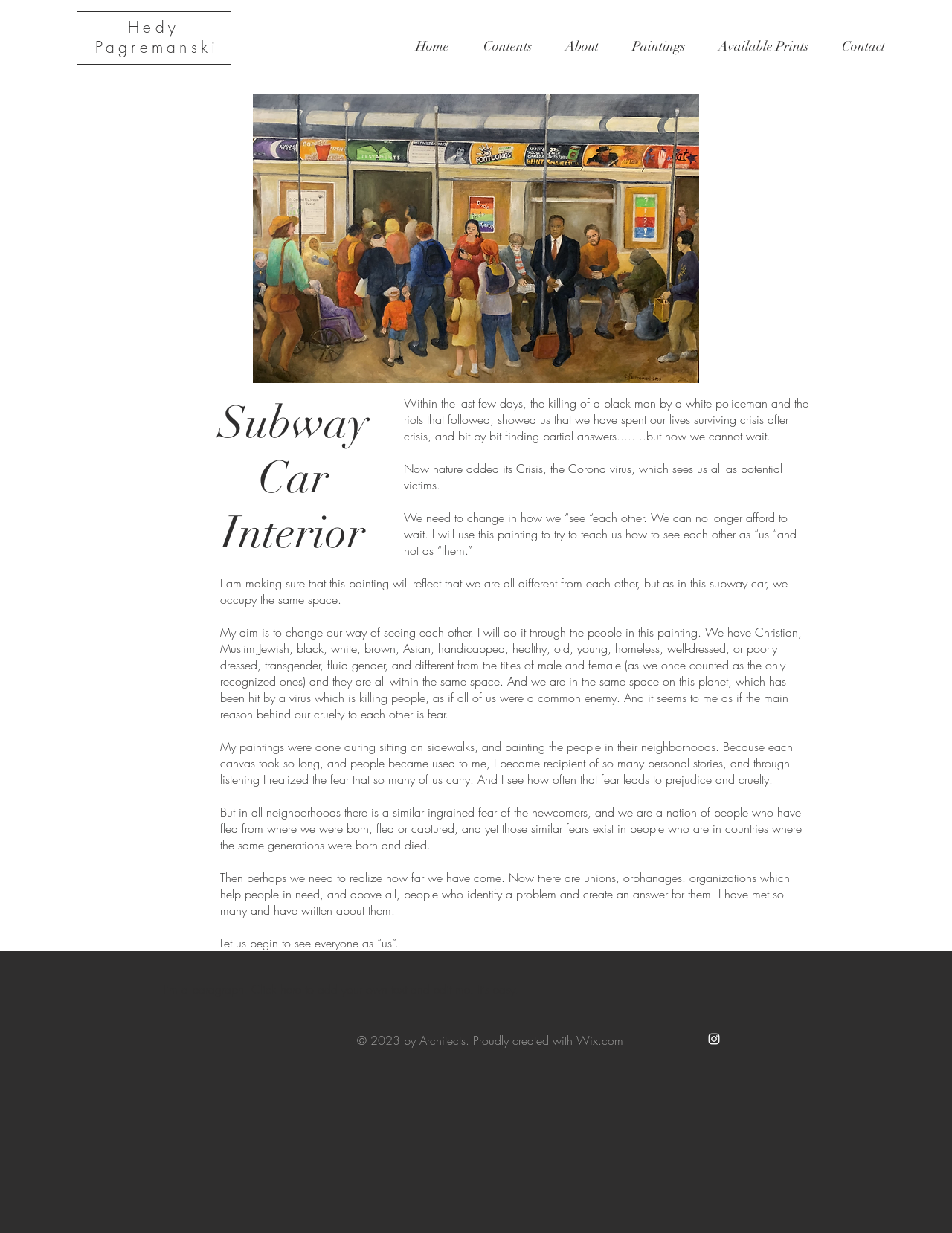What is the crisis mentioned in the text?
Provide a well-explained and detailed answer to the question.

The crisis mentioned in the text is the Corona virus, which is mentioned as a global threat that affects everyone, regardless of their background or identity.